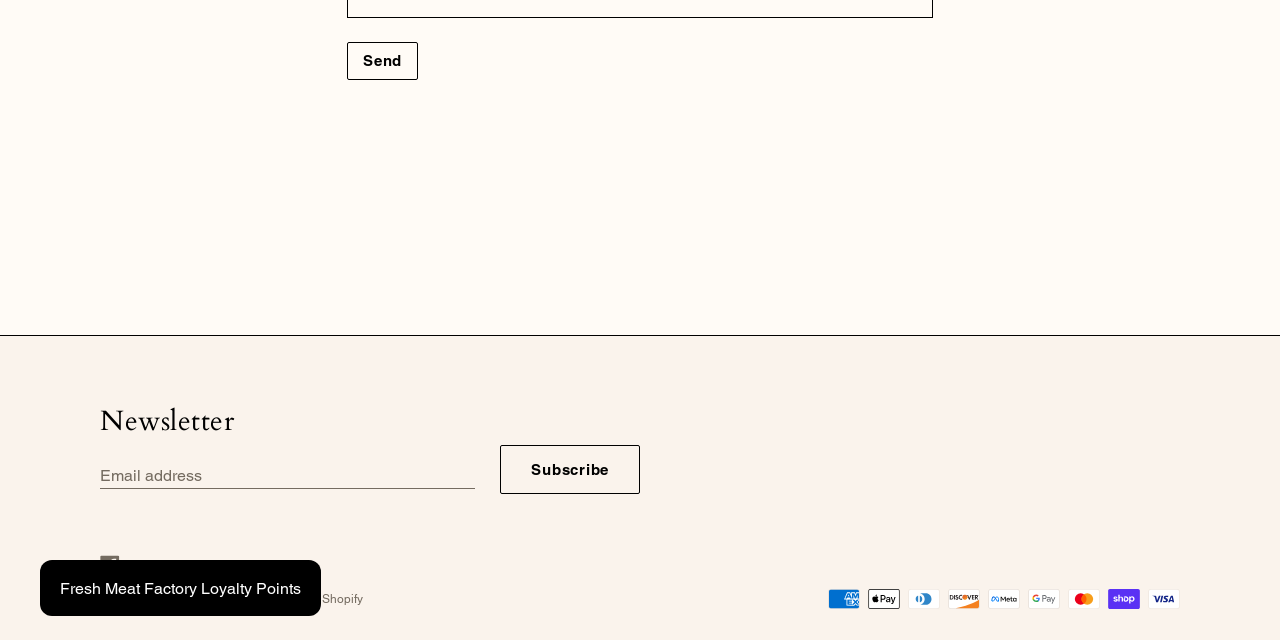From the element description: "Send", extract the bounding box coordinates of the UI element. The coordinates should be expressed as four float numbers between 0 and 1, in the order [left, top, right, bottom].

[0.271, 0.066, 0.327, 0.124]